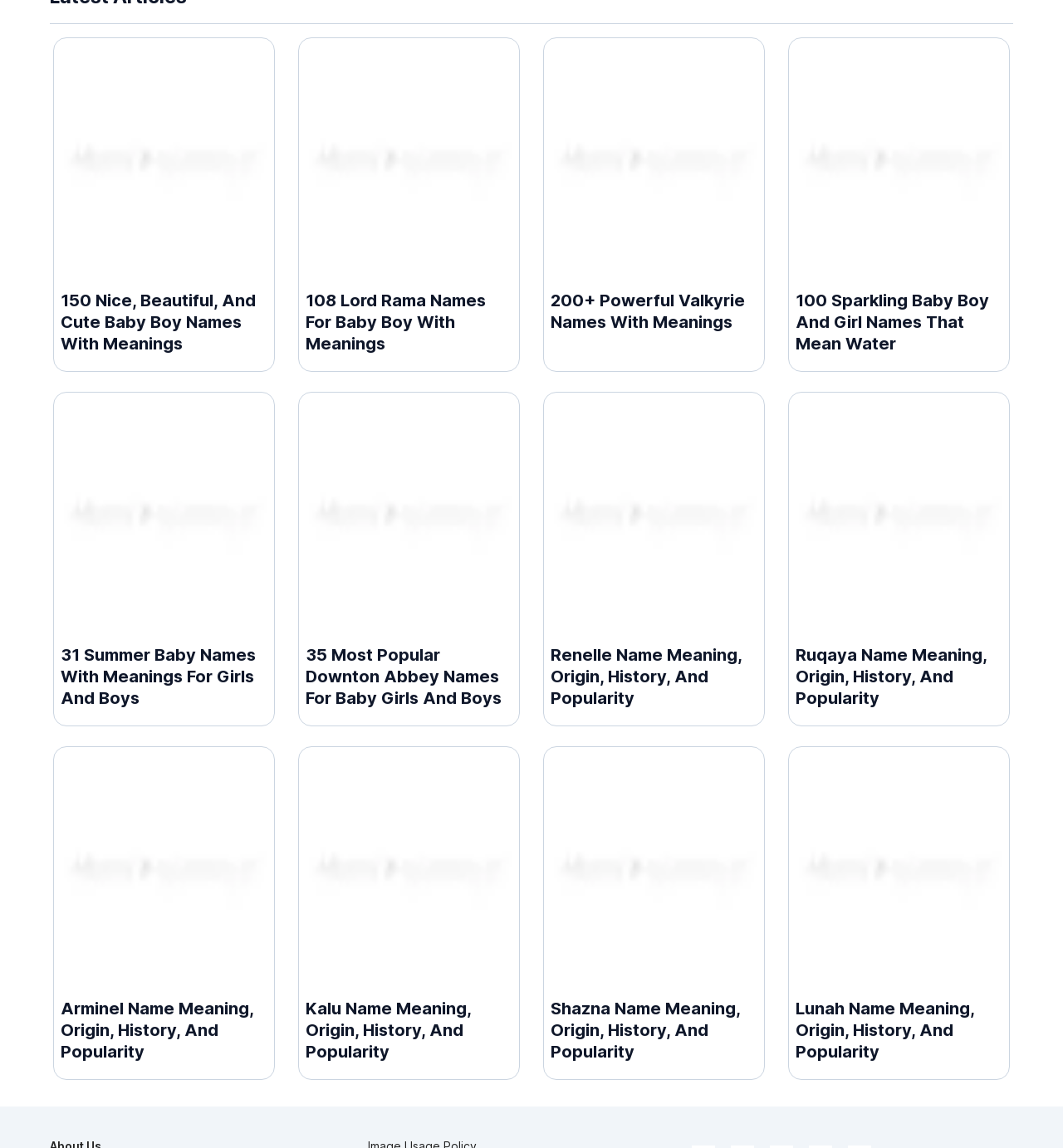Locate the bounding box coordinates of the item that should be clicked to fulfill the instruction: "Learn about Valkyrie names with meanings".

[0.518, 0.039, 0.712, 0.293]